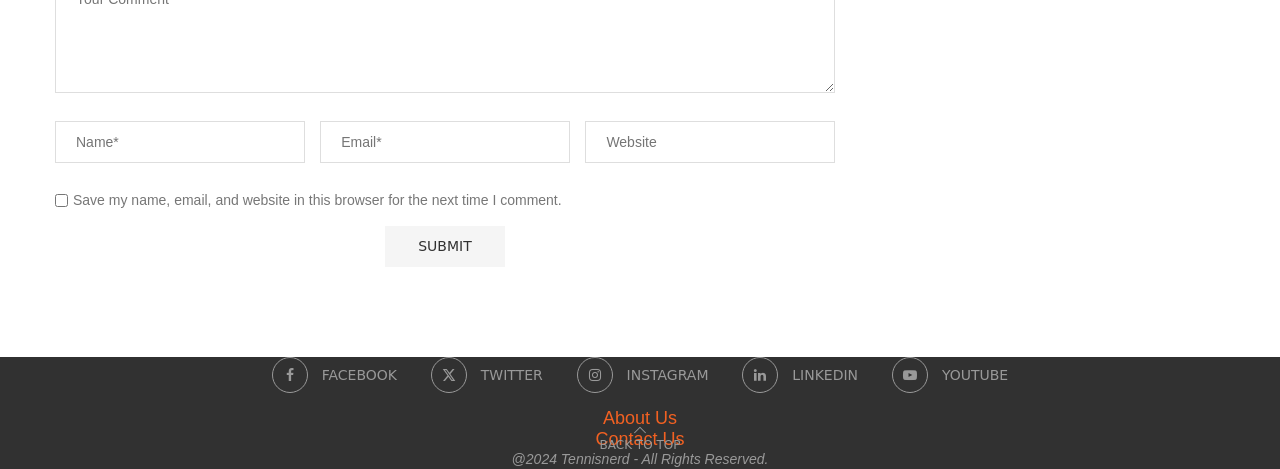Please identify the bounding box coordinates of the element I need to click to follow this instruction: "Visit Facebook".

[0.212, 0.76, 0.31, 0.837]